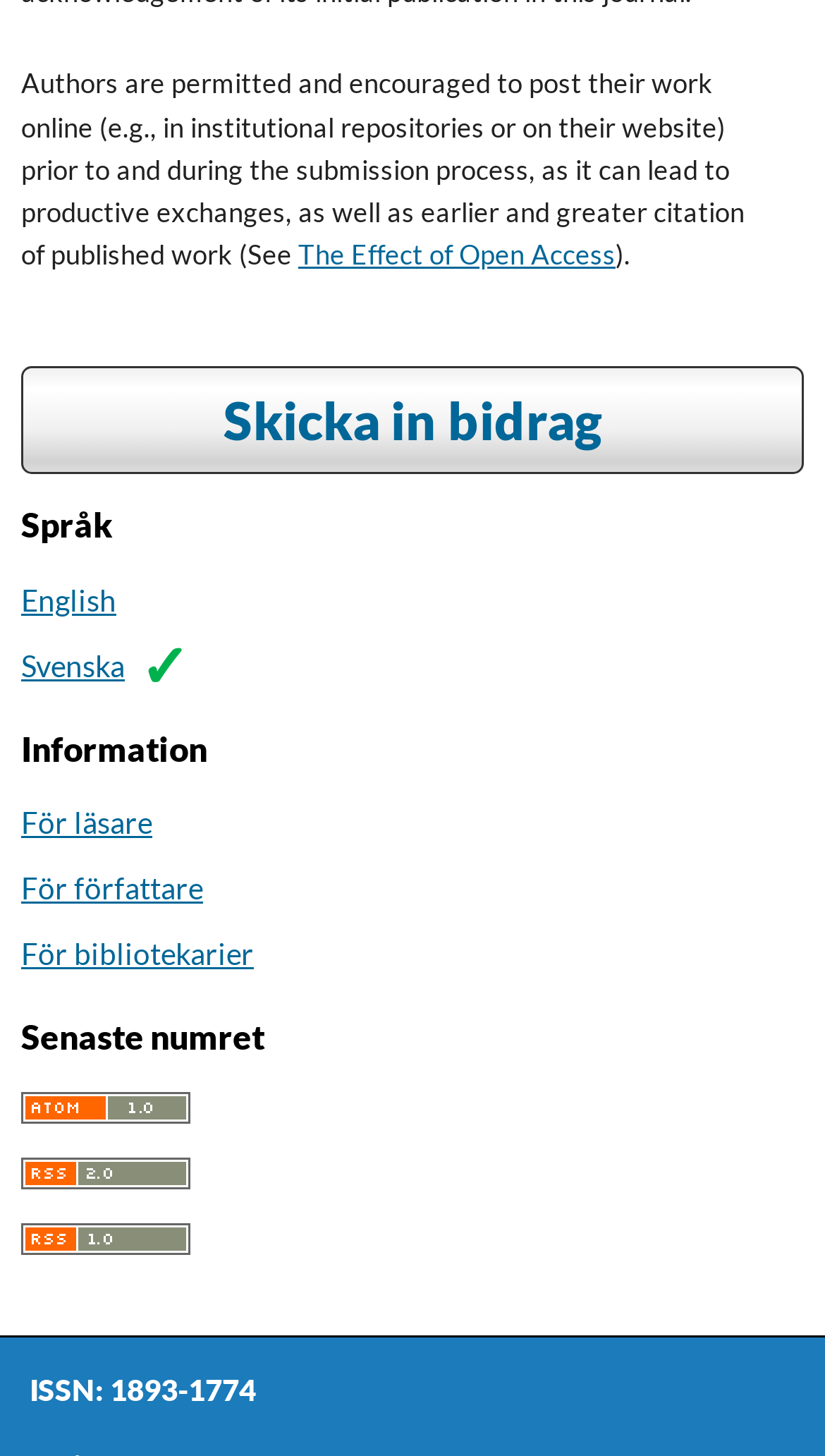Provide the bounding box coordinates of the section that needs to be clicked to accomplish the following instruction: "View information for authors."

[0.026, 0.595, 0.974, 0.626]